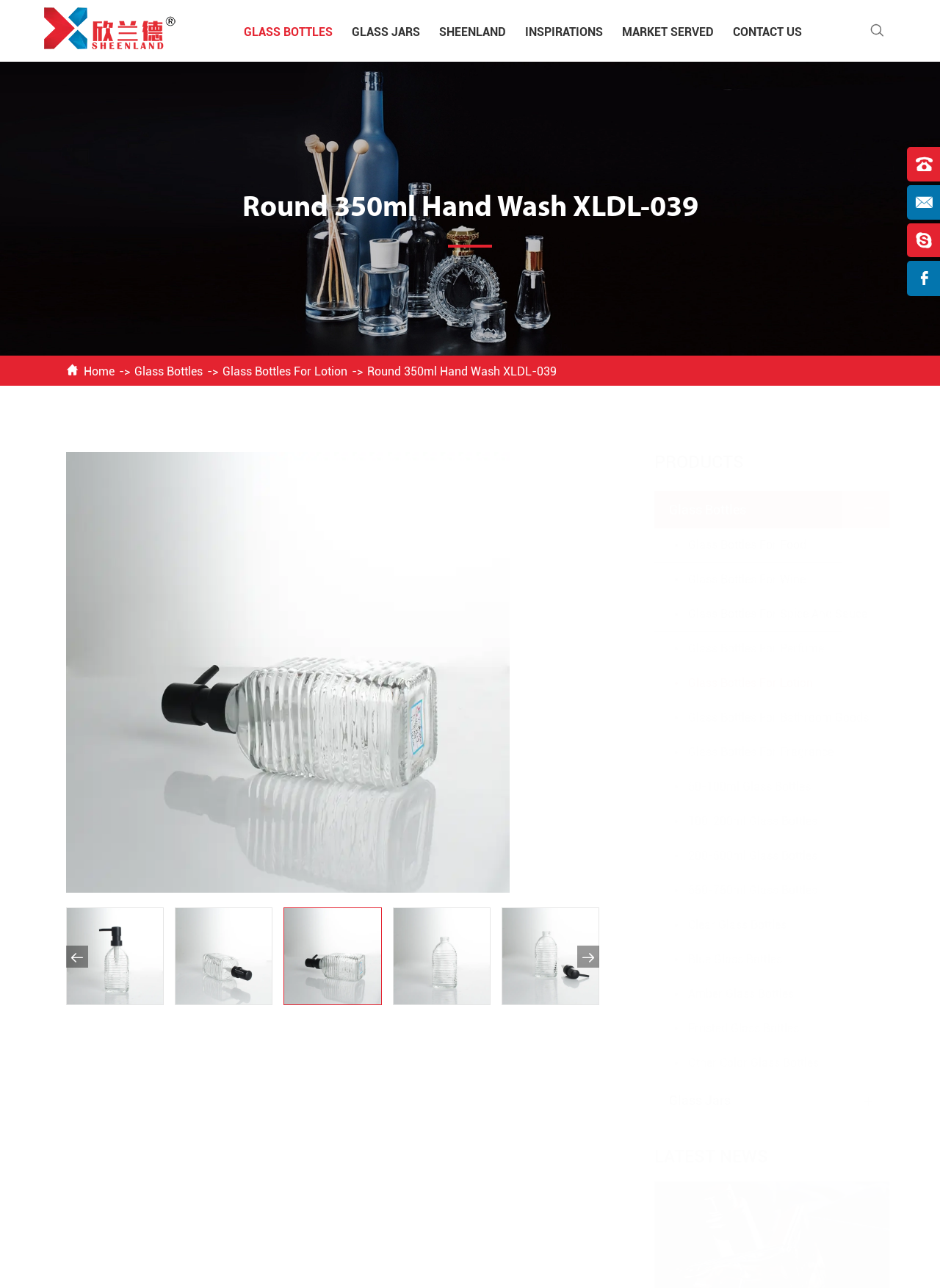What is the purpose of the buttons 'Previous slide' and 'Next slide'?
Look at the image and provide a detailed response to the question.

I found the buttons 'Previous slide' and 'Next slide' below the product image, and inferred that they are used to navigate through different images of the product.